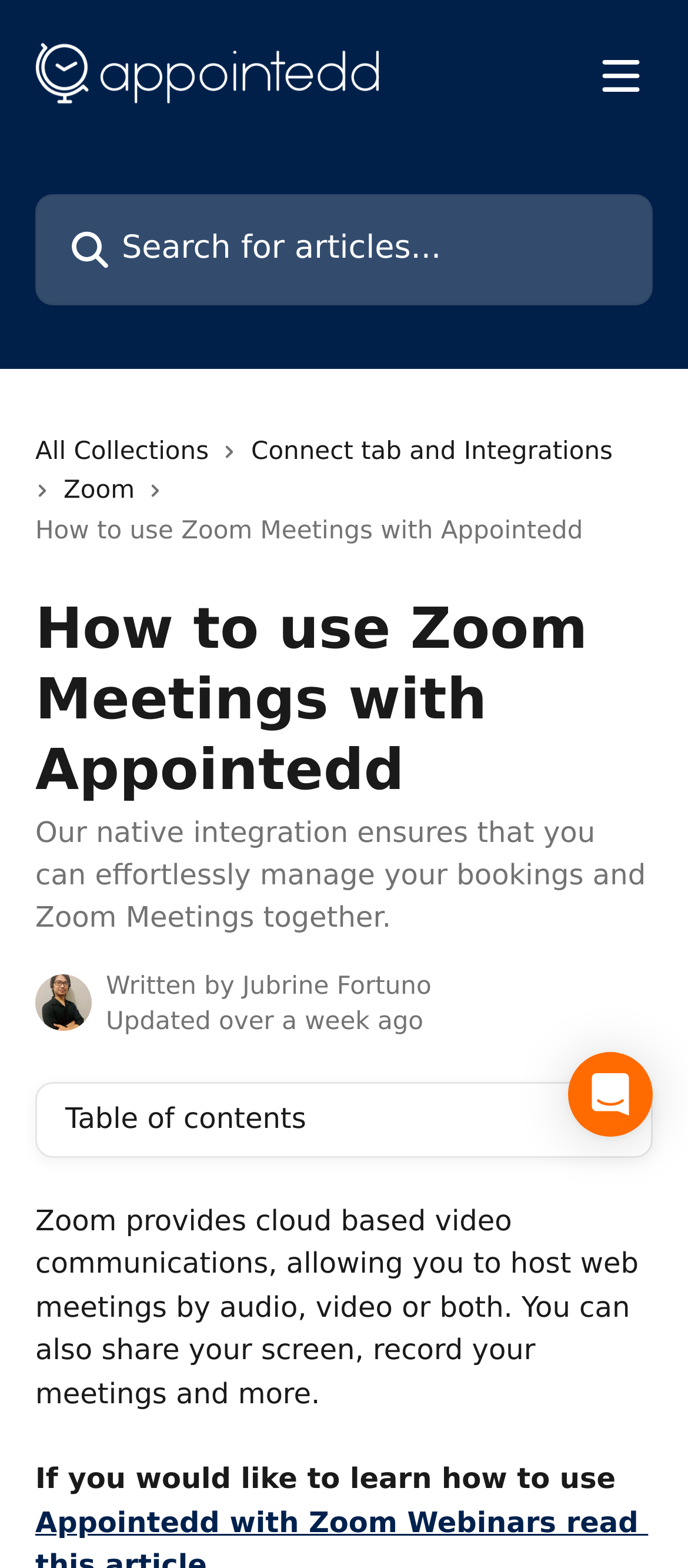Please provide the bounding box coordinates in the format (top-left x, top-left y, bottom-right x, bottom-right y). Remember, all values are floating point numbers between 0 and 1. What is the bounding box coordinate of the region described as: aria-label="Open menu"

[0.856, 0.035, 0.949, 0.062]